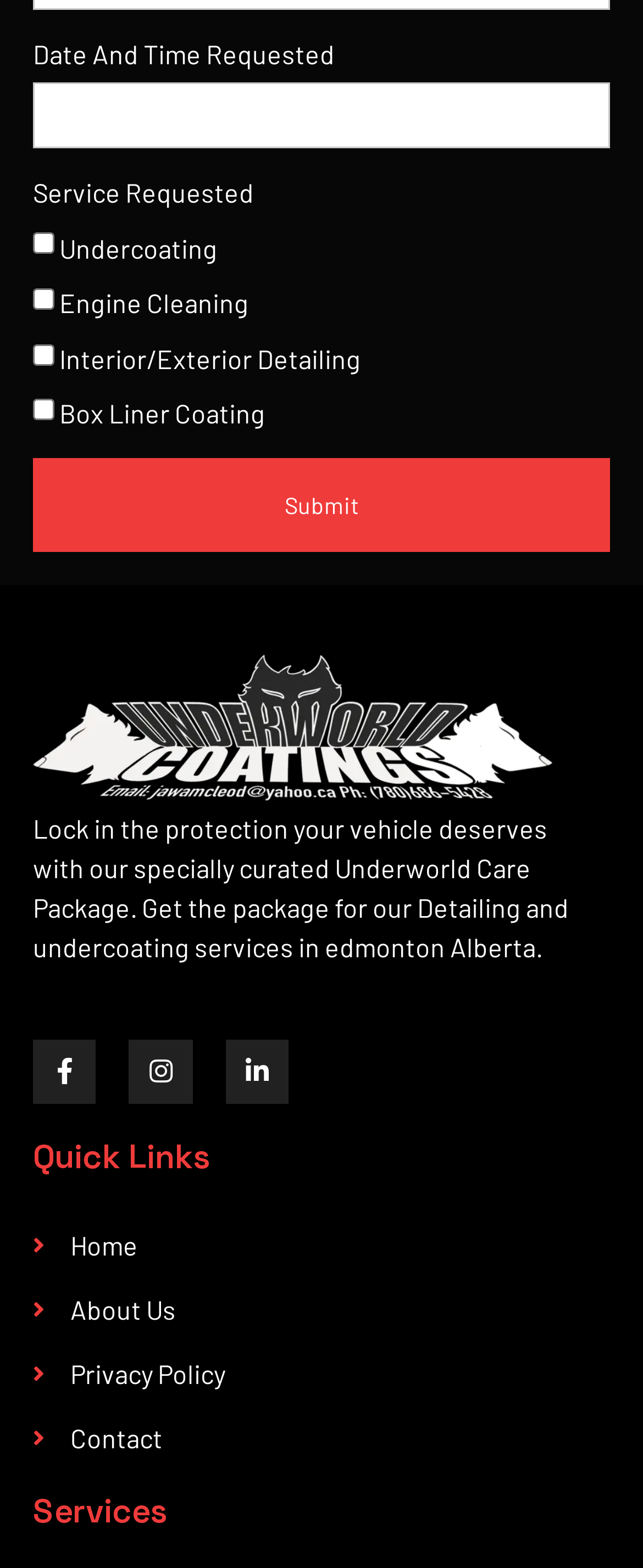Please identify the bounding box coordinates of the clickable region that I should interact with to perform the following instruction: "Enter date and time requested". The coordinates should be expressed as four float numbers between 0 and 1, i.e., [left, top, right, bottom].

[0.051, 0.052, 0.949, 0.095]